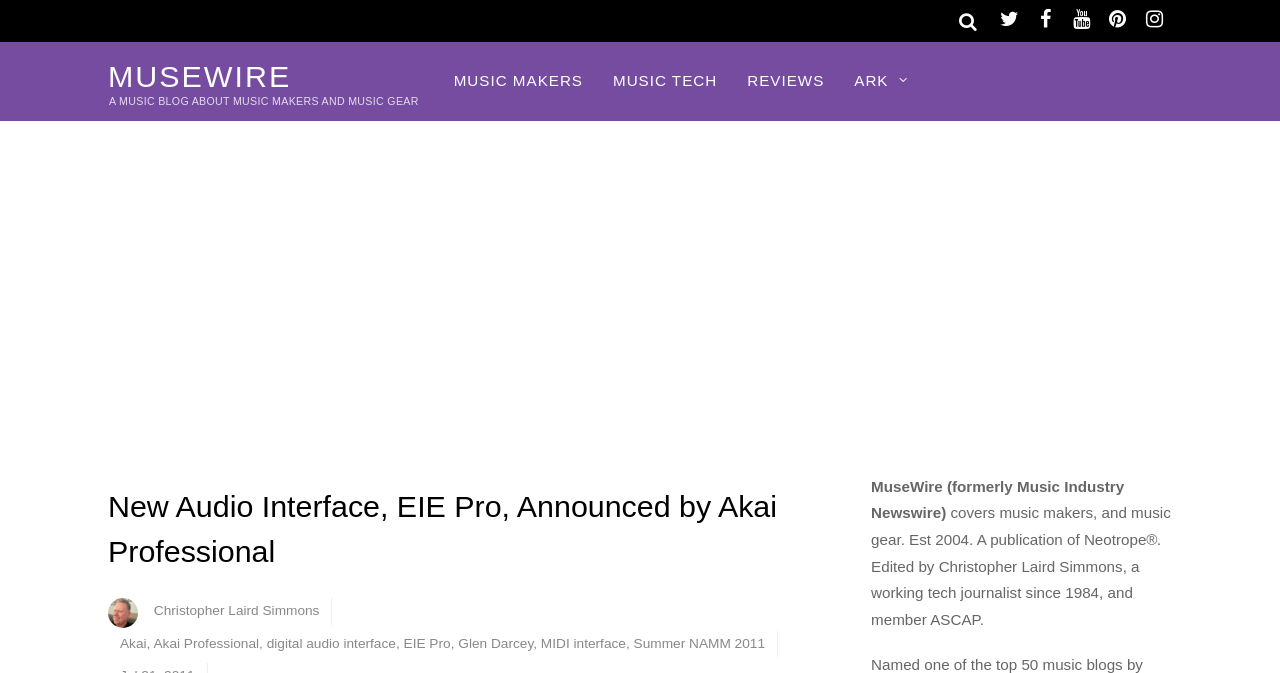Determine the bounding box coordinates for the clickable element required to fulfill the instruction: "Visit MUSEWIRE homepage". Provide the coordinates as four float numbers between 0 and 1, i.e., [left, top, right, bottom].

[0.084, 0.088, 0.227, 0.138]